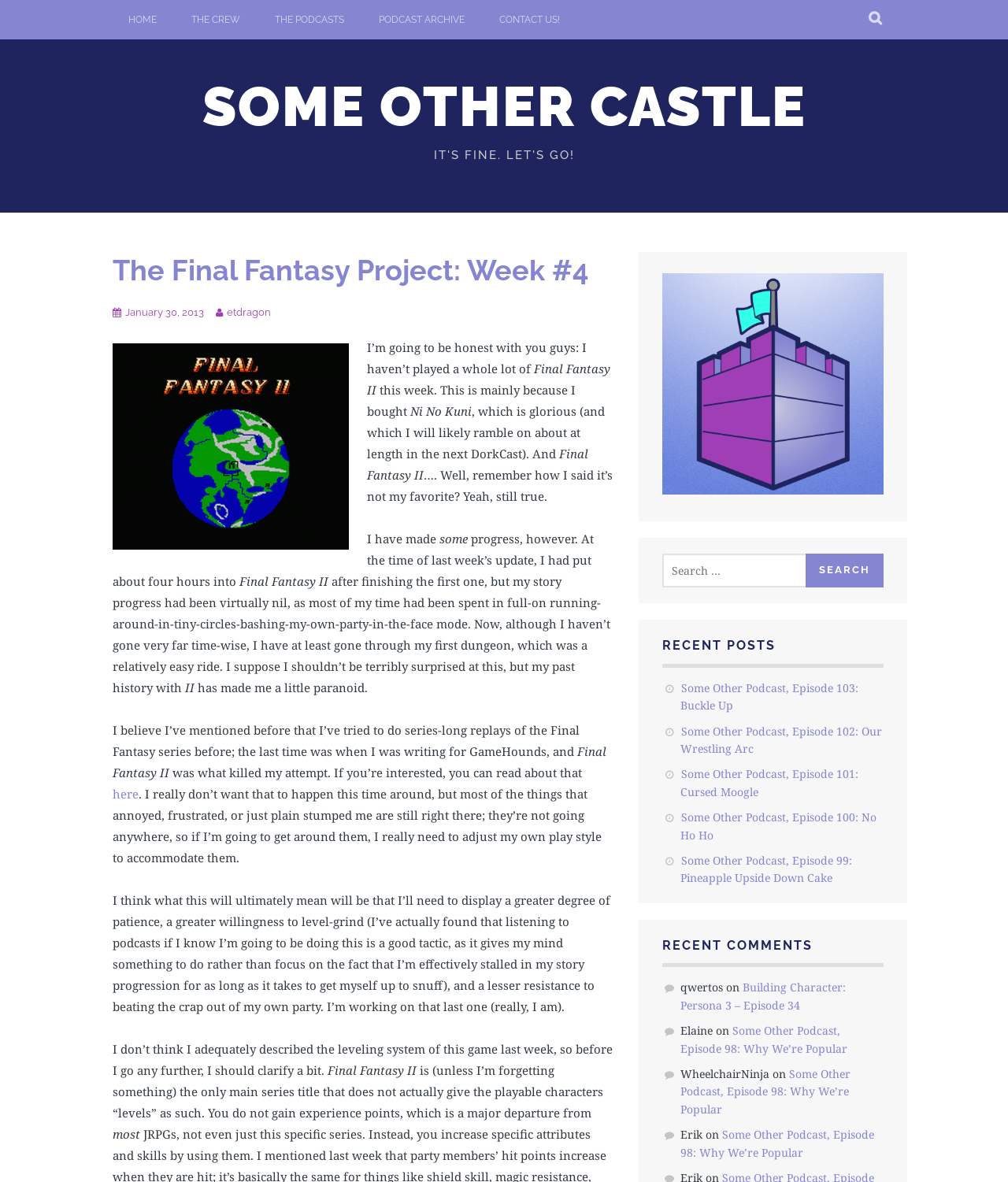Answer the question with a brief word or phrase:
What is the purpose of the search box?

To search the website